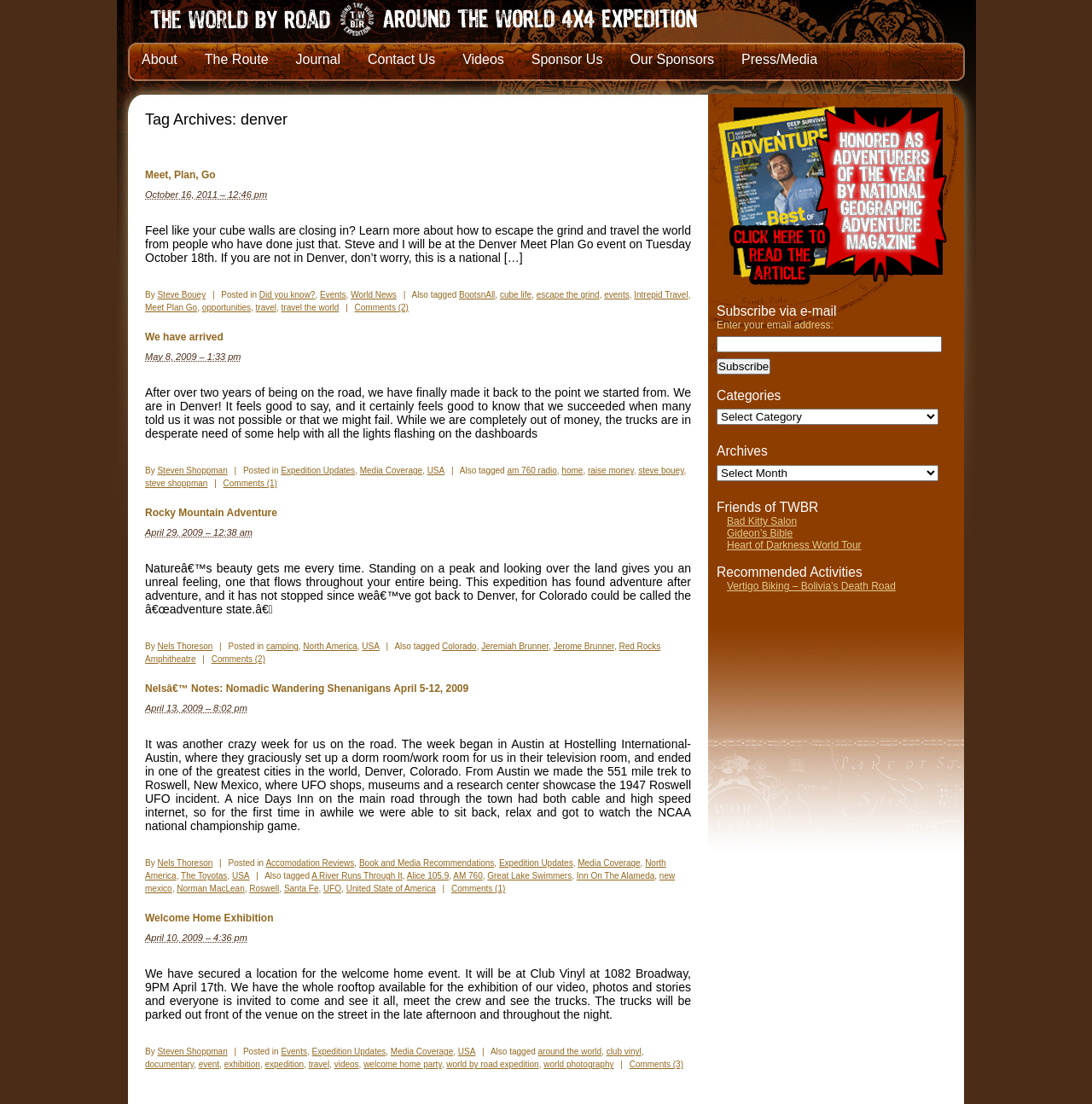How many comments are there on the second article?
Please respond to the question with as much detail as possible.

According to the link 'Comments (1)' at the end of the second article, there is one comment on the article.